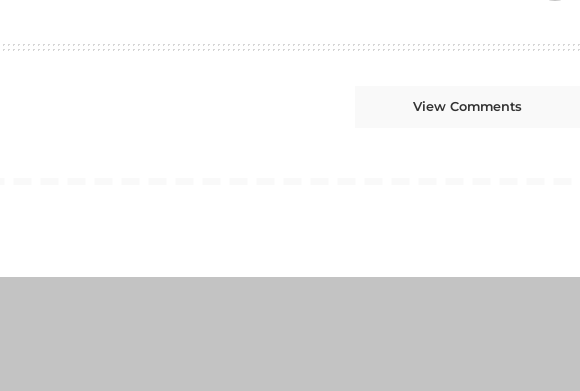What is the design approach of the webpage?
Examine the screenshot and reply with a single word or phrase.

Minimalist